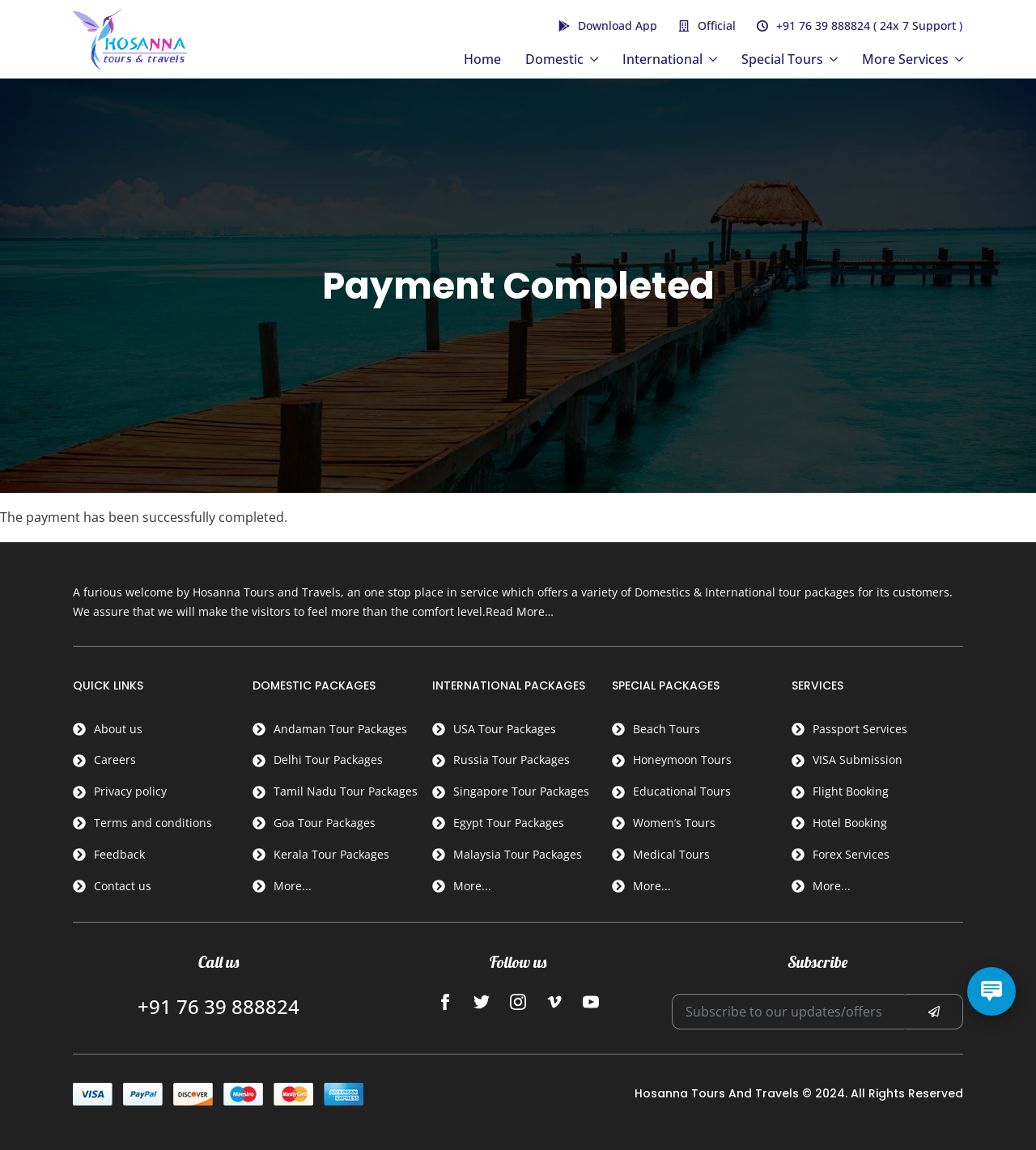Give a one-word or phrase response to the following question: What is the purpose of the 'QUICK LINKS' section?

To provide quick access to important links